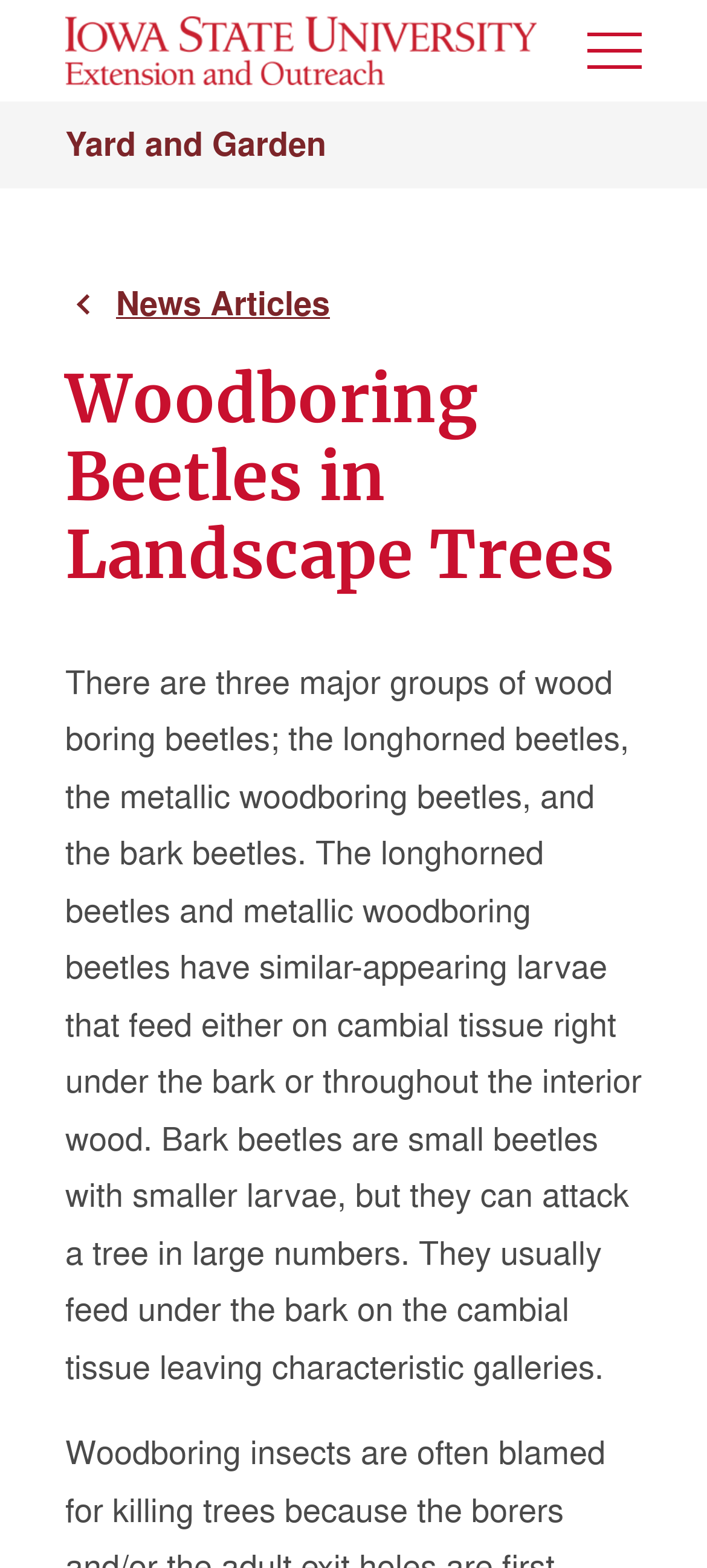Explain in detail what is displayed on the webpage.

The webpage is about woodboring beetles in landscape trees, specifically discussing the three major groups: longhorned beetles, metallic woodboring beetles, and bark beetles. 

At the top of the page, there is a banner with a site header, which includes a link to Iowa State University Extension and Outreach, accompanied by an image of the university's logo. To the right of the logo, there is a button to toggle navigation, with a label "Menu". 

Below the banner, there is a link to "Yard and Garden" on the left side, and a navigation section with a breadcrumb trail, including a link to "News Articles". 

The main content of the page is headed by a title "Woodboring Beetles in Landscape Trees", followed by a detailed description of the three types of woodboring beetles. The text explains the characteristics of each group, including their larvae, feeding habits, and the damage they can cause to trees.